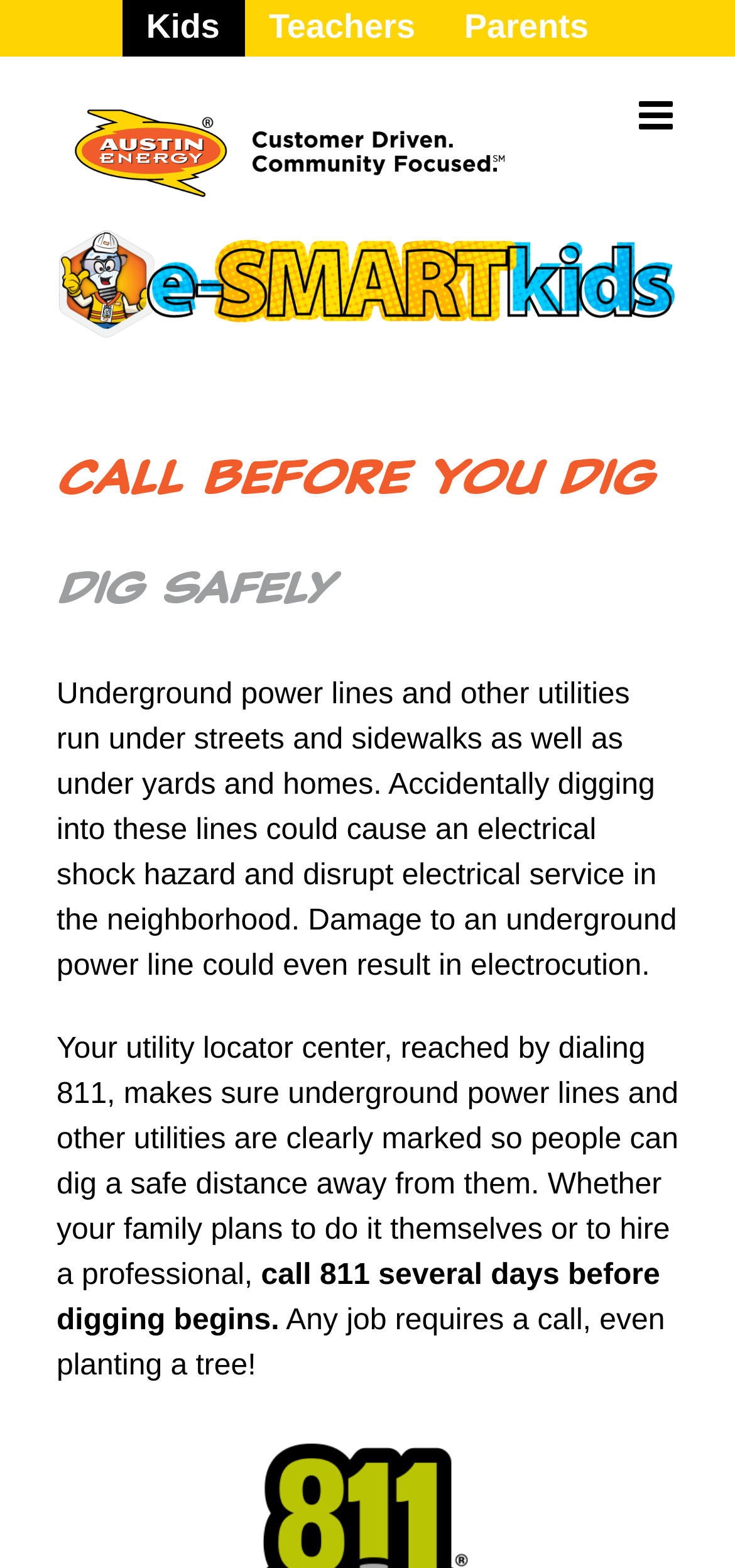What is the purpose of calling 811?
Give a comprehensive and detailed explanation for the question.

According to the webpage, calling 811 allows the utility locator center to mark underground power lines and other utilities, ensuring that people can dig a safe distance away from them.